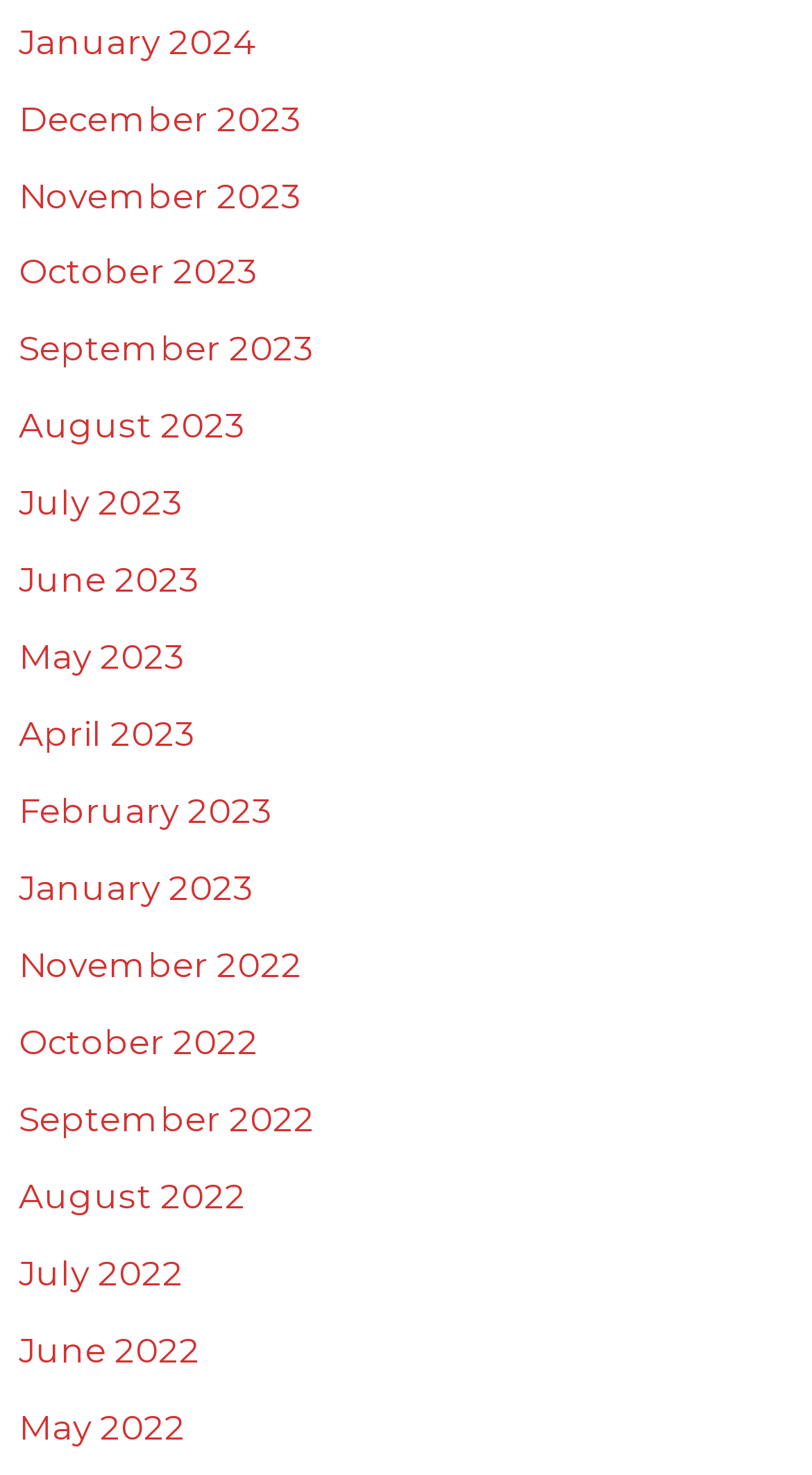Can you provide the bounding box coordinates for the element that should be clicked to implement the instruction: "Explore September 2023"?

[0.023, 0.222, 0.387, 0.251]